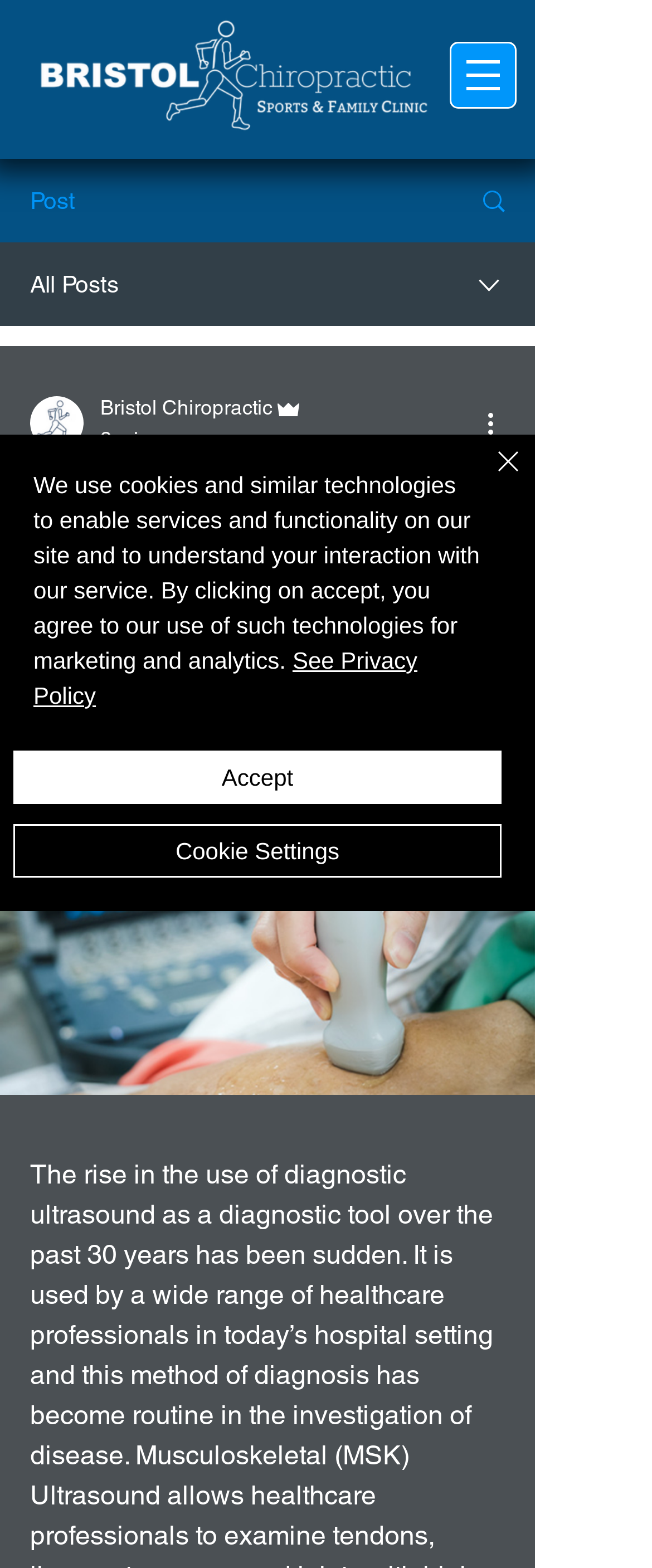What is the author of the latest article?
Using the details from the image, give an elaborate explanation to answer the question.

I found the author of the latest article by looking at the combobox element and its child elements, which include a link with the text 'Bristol Chiropractic Admin'. This suggests that the author of the latest article is Bristol Chiropractic Admin.